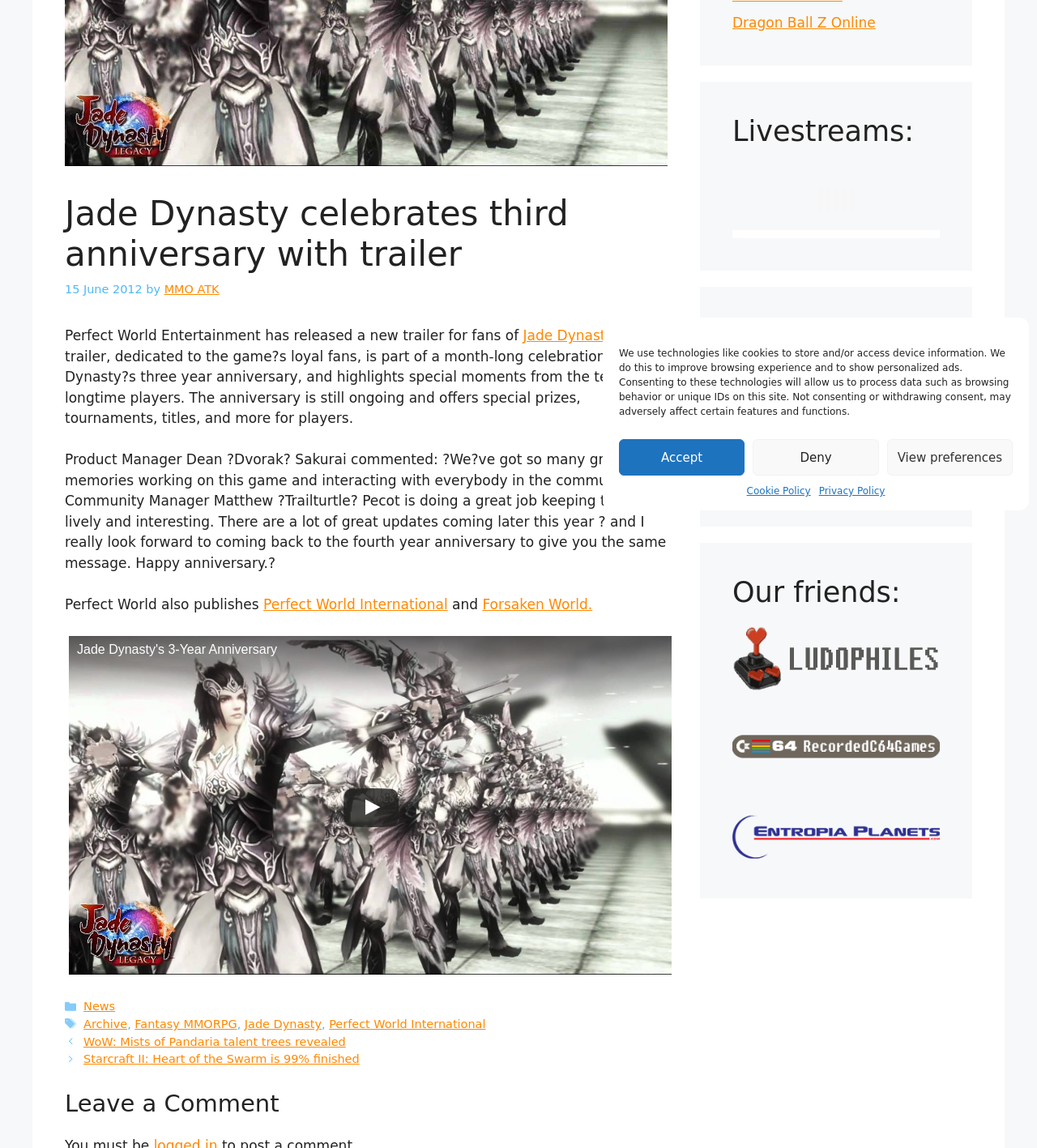Based on the provided description, "Accept", find the bounding box of the corresponding UI element in the screenshot.

[0.597, 0.382, 0.718, 0.414]